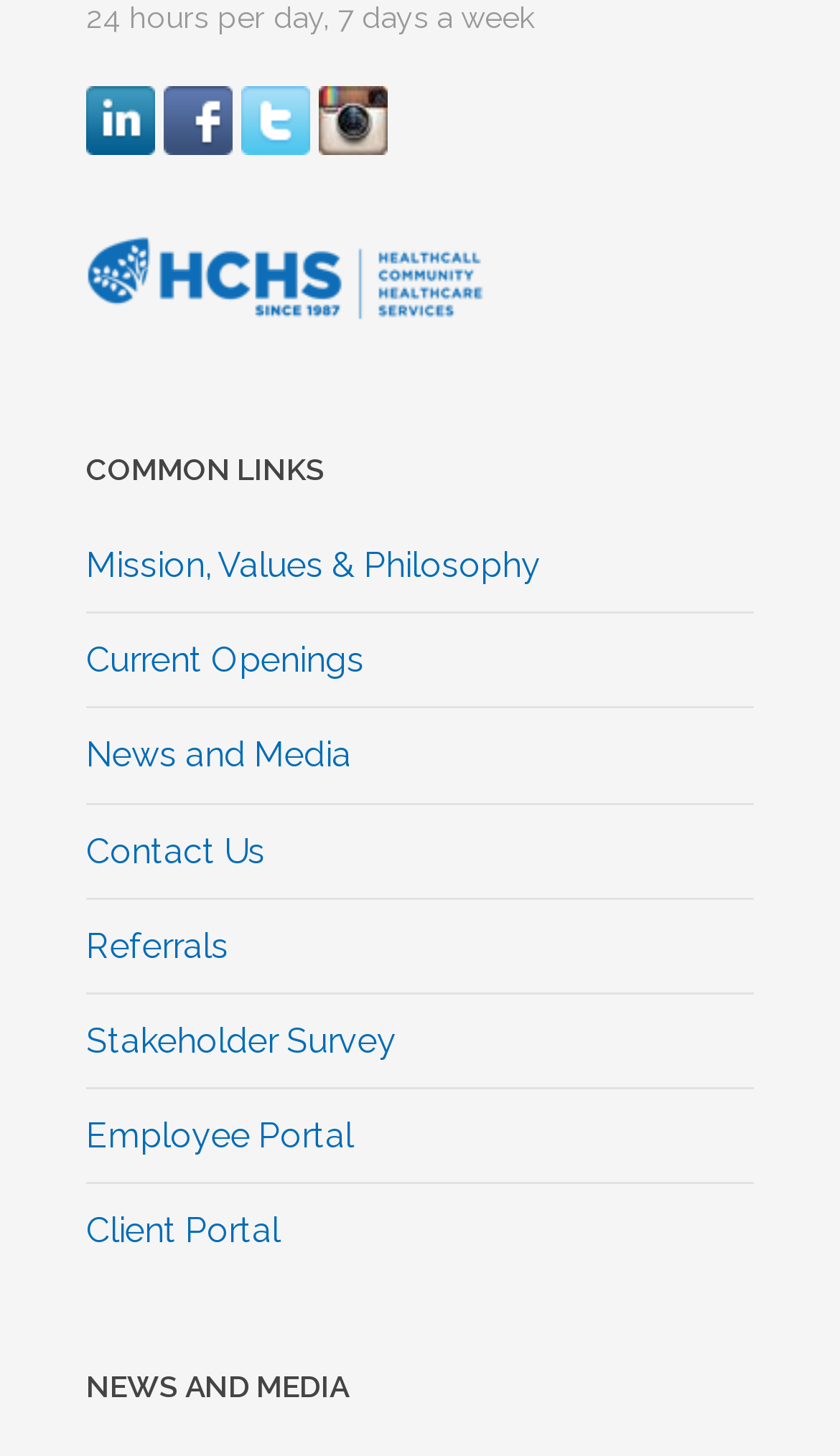Find the bounding box coordinates of the clickable element required to execute the following instruction: "Access Employee Portal". Provide the coordinates as four float numbers between 0 and 1, i.e., [left, top, right, bottom].

[0.103, 0.766, 0.421, 0.794]